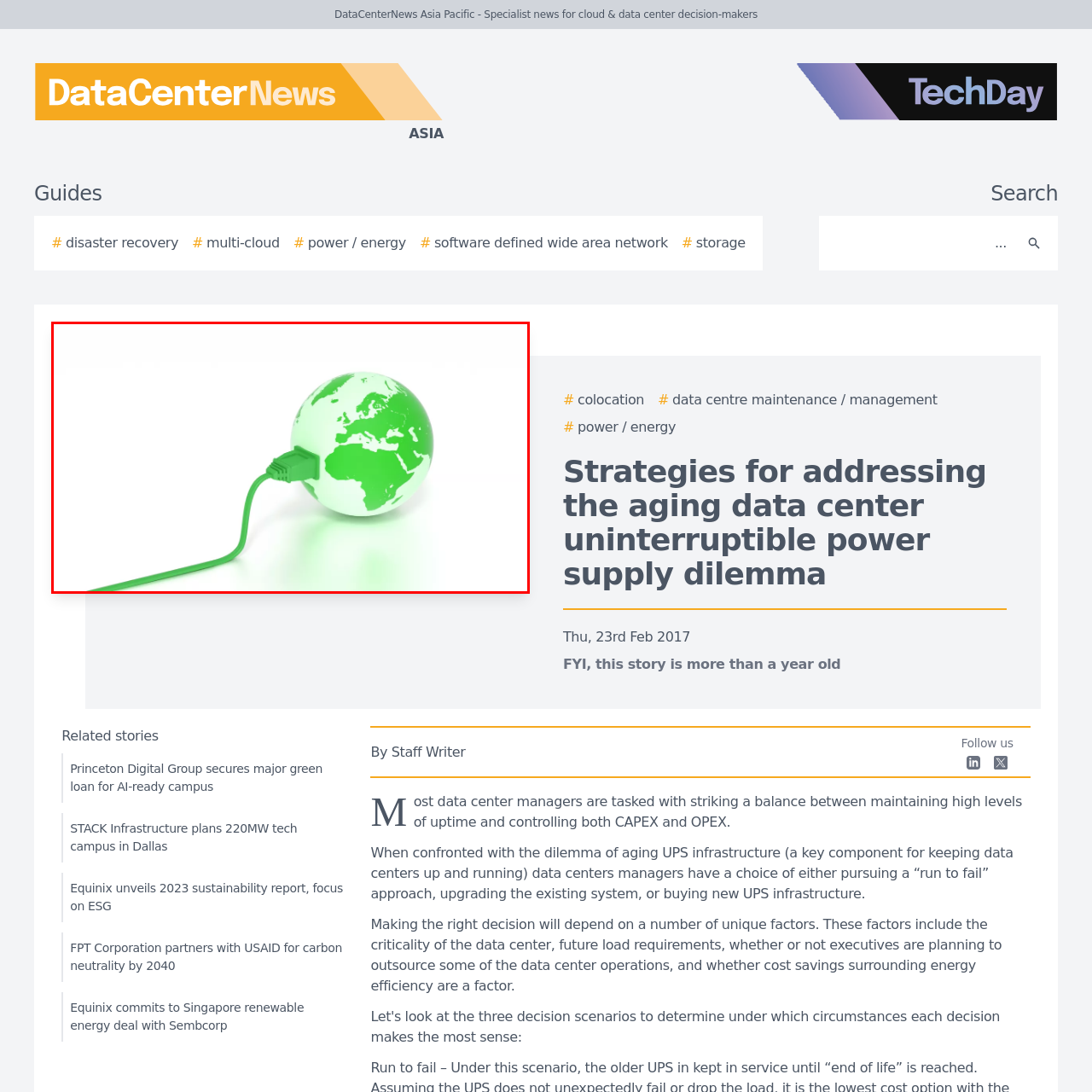What is connected to the globe?
Analyze the image highlighted by the red bounding box and give a detailed response to the question using the information from the image.

A green power cable is connected to the globe, illustrating the integration of technology with environmental awareness, which is a crucial consideration for data center managers.